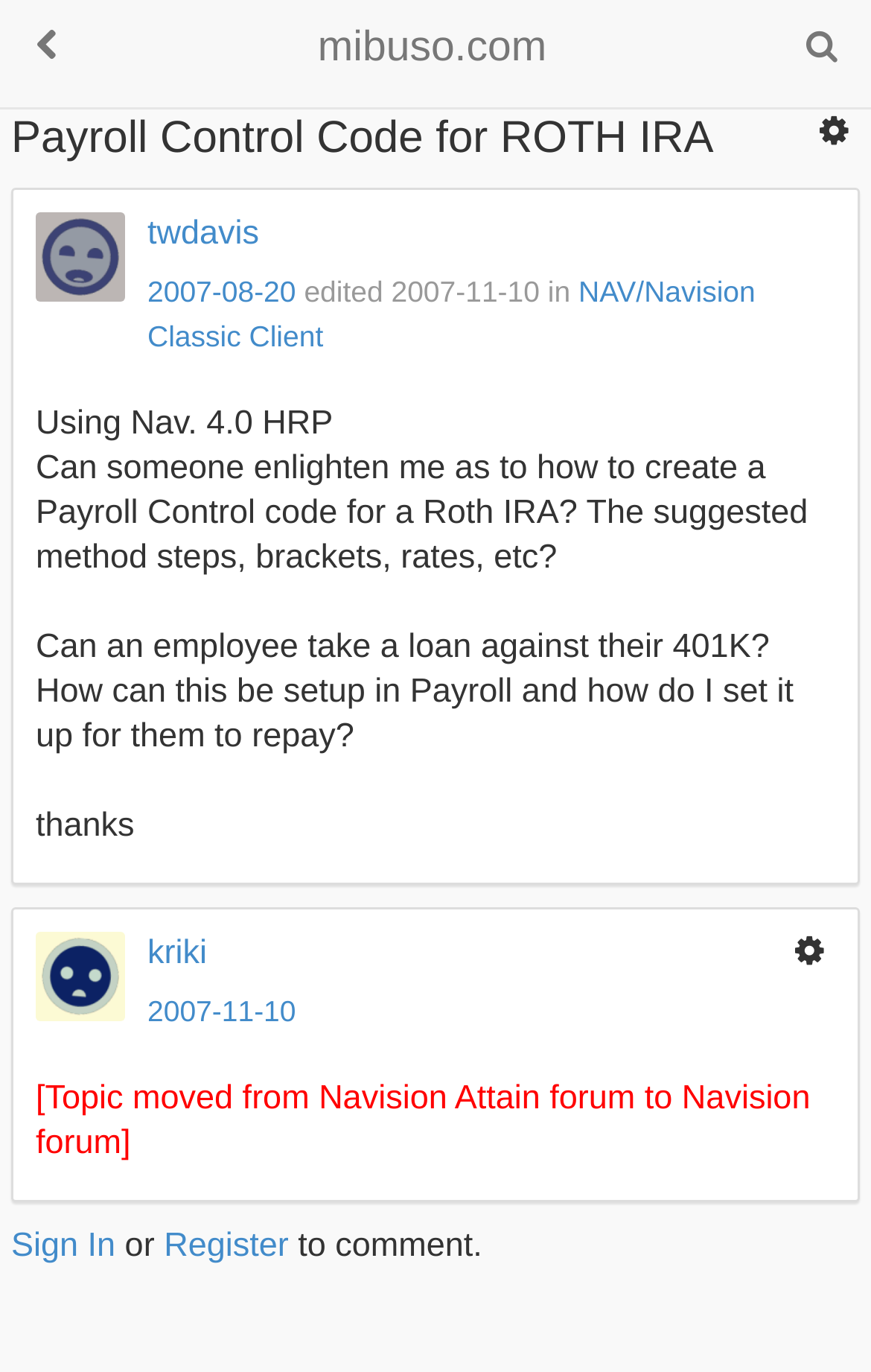Determine the bounding box coordinates for the UI element with the following description: "parent_node: mibuso.com". The coordinates should be four float numbers between 0 and 1, represented as [left, top, right, bottom].

[0.0, 0.008, 0.105, 0.064]